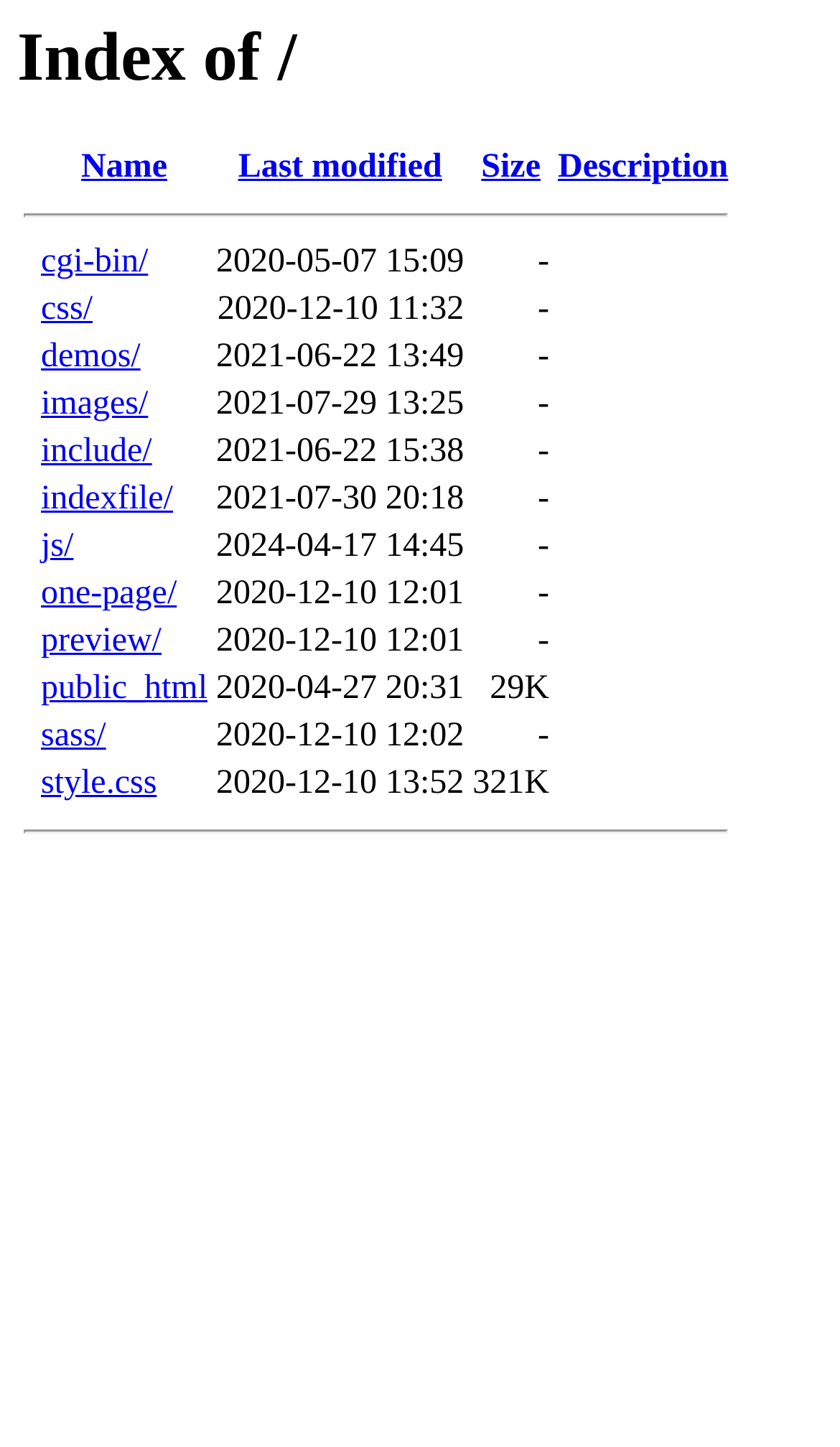Can you provide the bounding box coordinates for the element that should be clicked to implement the instruction: "Browse images/"?

[0.049, 0.267, 0.176, 0.292]